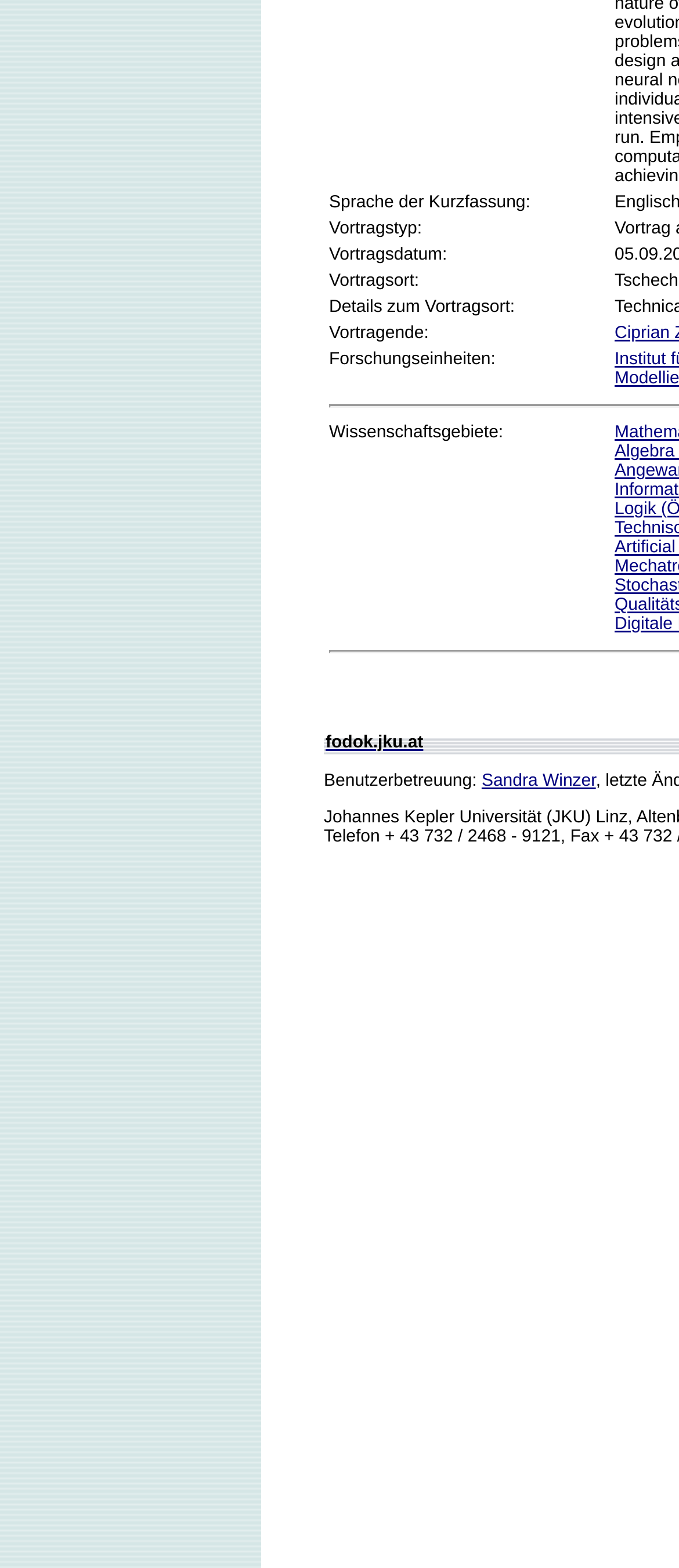Bounding box coordinates are specified in the format (top-left x, top-left y, bottom-right x, bottom-right y). All values are floating point numbers bounded between 0 and 1. Please provide the bounding box coordinate of the region this sentence describes: fodok.jku.at

[0.479, 0.468, 0.623, 0.48]